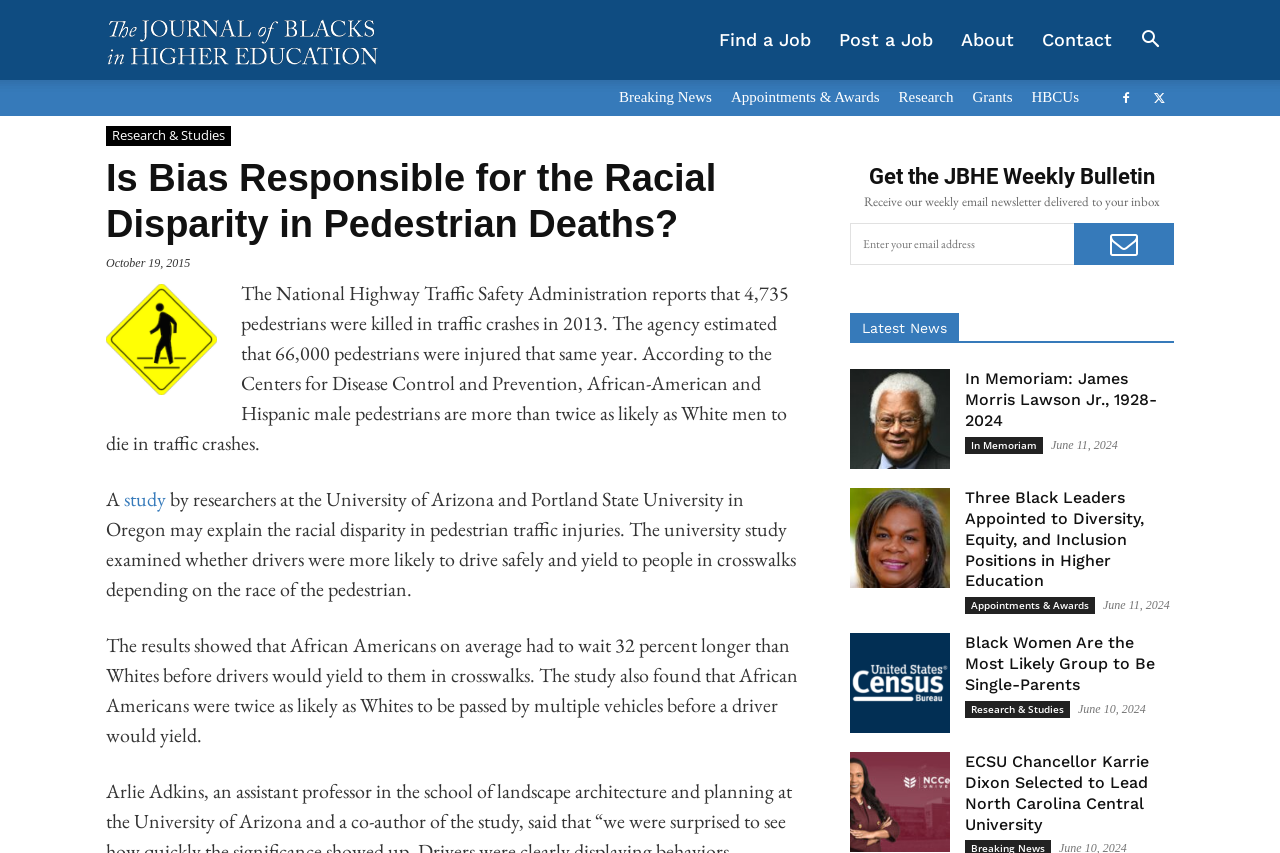Describe all the key features of the webpage in detail.

This webpage is from The Journal of Blacks in Higher Education, as indicated by the logo and title at the top left corner. The top navigation bar has several links, including "Find a Job", "Post a Job", "About", "Contact", and a search button. Below the navigation bar, there are several links to different categories, such as "Breaking News", "Appointments & Awards", "Research", "Grants", and "HBCUs".

The main content of the webpage is an article titled "Is Bias Responsible for the Racial Disparity in Pedestrian Deaths?" The article is divided into several paragraphs, with a time stamp indicating that it was published on October 19, 2015. The article discusses a study by researchers at the University of Arizona and Portland State University, which found that African Americans on average had to wait 32 percent longer than Whites before drivers would yield to them in crosswalks.

To the right of the article, there is a section titled "Get the JBHE Weekly Bulletin", where users can enter their email address to receive a weekly newsletter. Below this section, there is a "Latest News" section, which features several news articles with headings, images, and links to read more. Each news article has a time stamp indicating the date it was published.

Overall, the webpage has a clean and organized layout, with a focus on providing news and information related to higher education and the African American community.